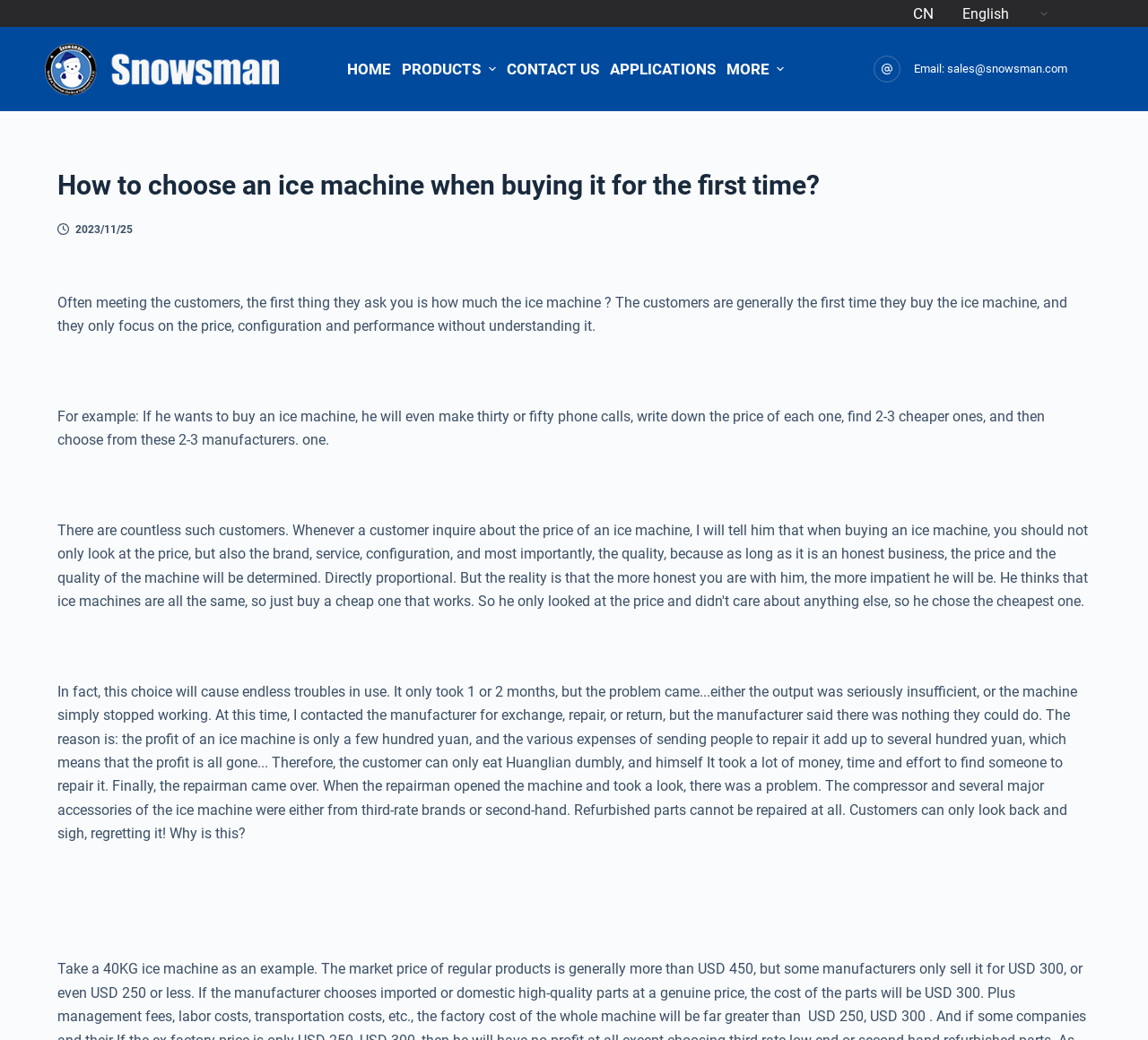Using the given element description, provide the bounding box coordinates (top-left x, top-left y, bottom-right x, bottom-right y) for the corresponding UI element in the screenshot: Skip to content

[0.0, 0.0, 0.031, 0.017]